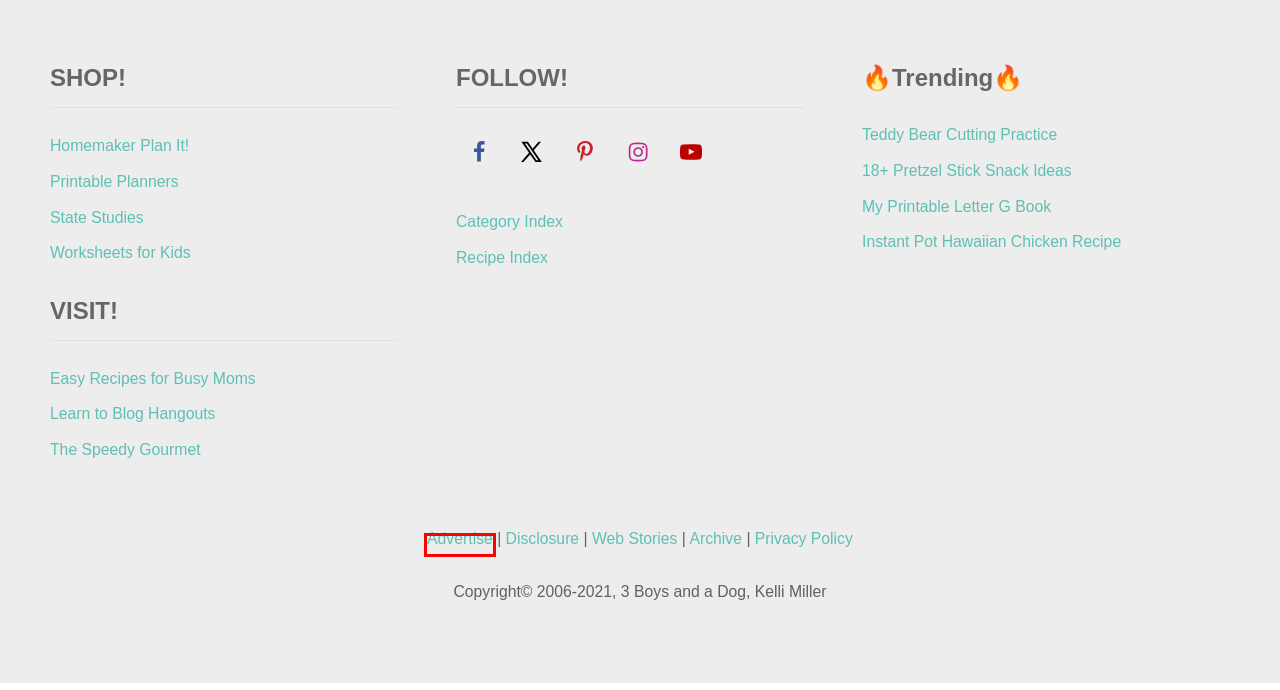Look at the screenshot of a webpage where a red bounding box surrounds a UI element. Your task is to select the best-matching webpage description for the new webpage after you click the element within the bounding box. The available options are:
A. Teddy Bear Cutting Practice - 3 Boys and a Dog
B. PR Friendly: Advertising, Guest Post, Review Policies
C. Stories Archive - 3 Boys and a Dog
D. Advertising Disclosure Policy
E. Privacy Policy - 3 Boys and a Dog
F. LearntoBlog - Hangouts with Crystal & Kelli
G. WishList Member - 3 Boys and a Dog, Shop
H. The Speedy Gourmet – Good Food – Fast and Easy

B